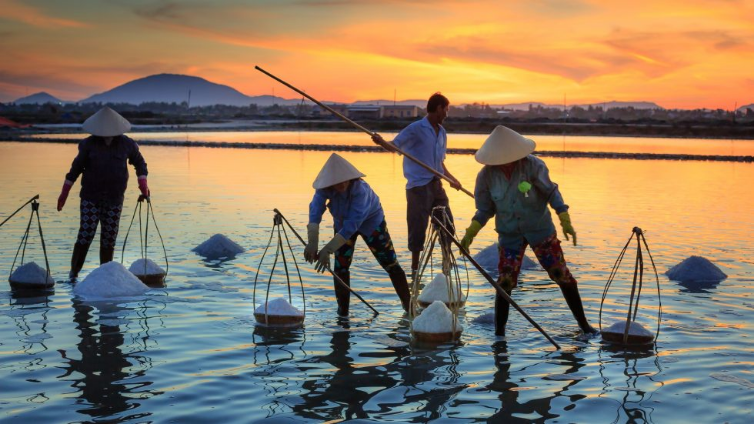Elaborate on all the key elements and details present in the image.

The image captures a serene and picturesque scene of salt harvesting at sunset. Silhouetted against a vibrant sky painted in shades of orange and purple, several workers are seen wading through shallow waters in a salt flat. Each individual, wearing traditional conical hats, is engaged in collecting salt, skillfully balancing large, round baskets hanging from bamboo poles.

The reflective surface of the water mirrors the colorful sky, adding to the tranquil beauty of the scene. In the background, gentle mountains peek above the horizon, completing the idyllic landscape. This moment highlights not only the artistry and tradition of salt farming but also the harmony between labor and nature in a stunning coastal setting.